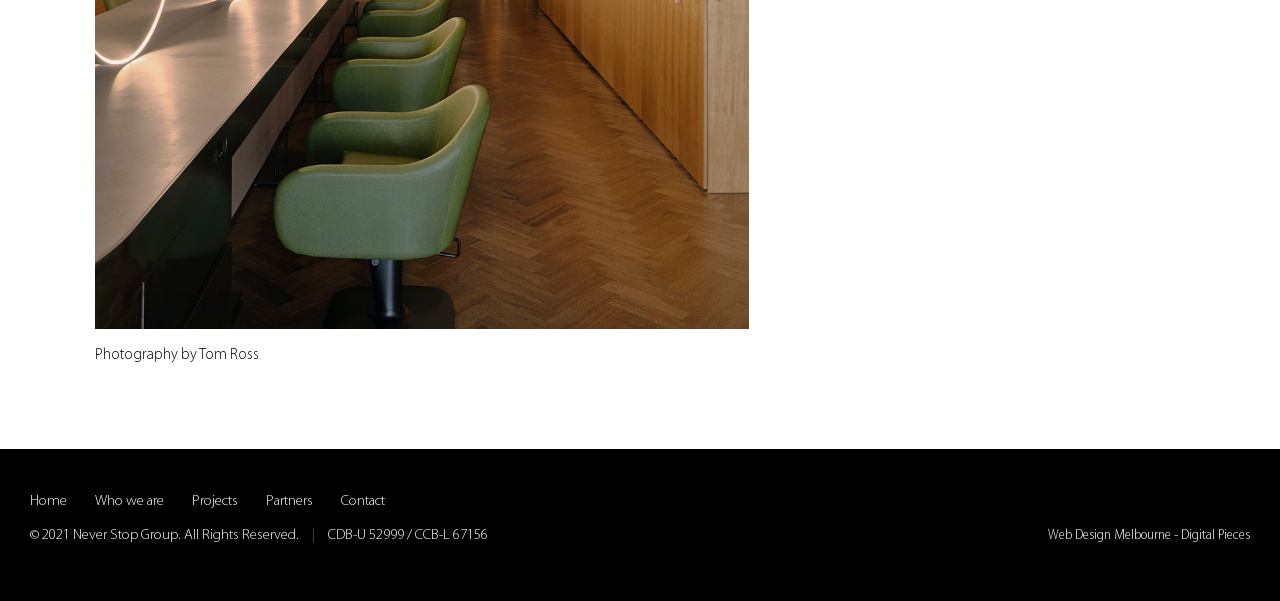Give a one-word or short-phrase answer to the following question: 
How many footer sections are there?

2